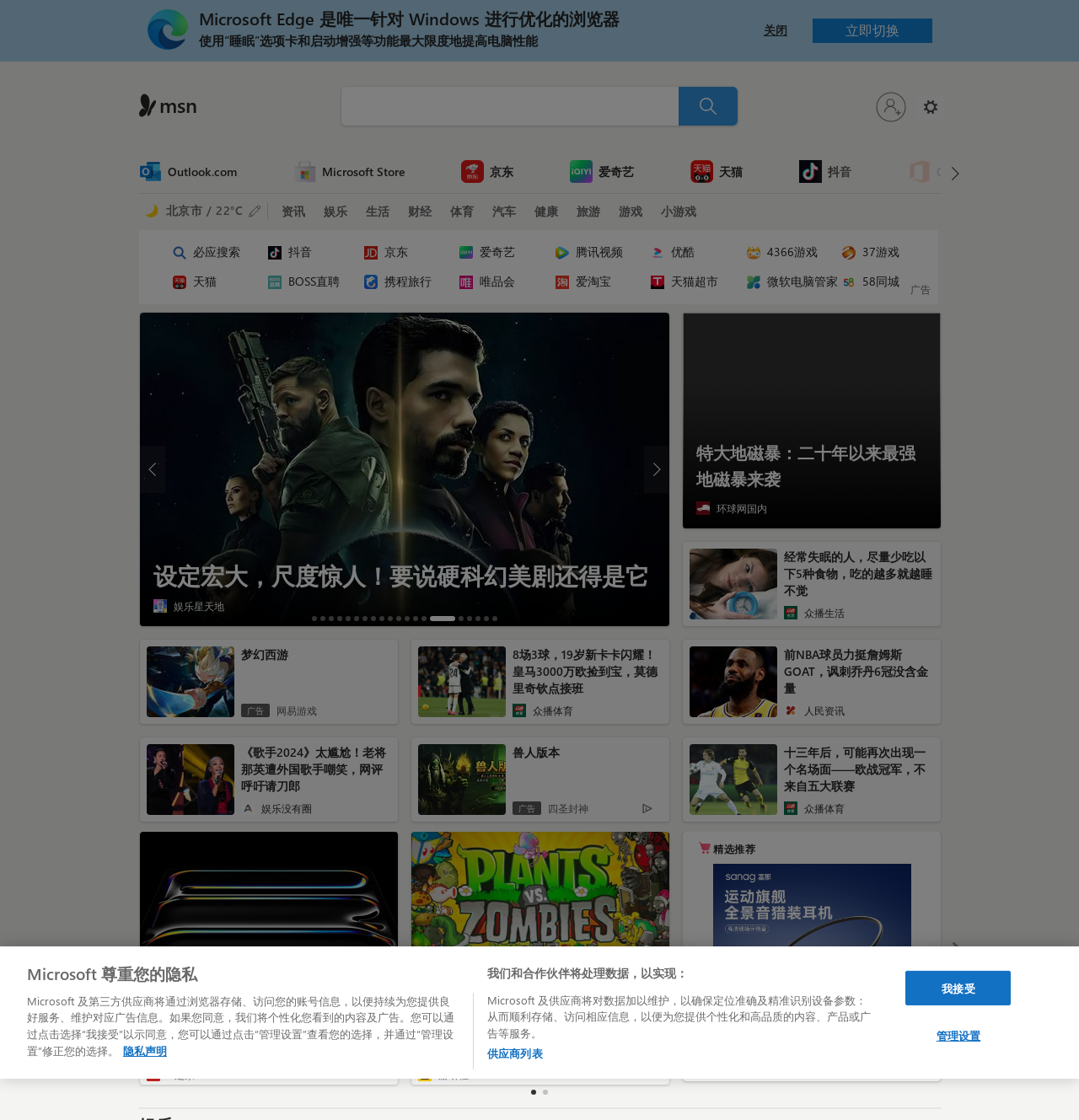What is the name of the browser promoted on this webpage?
Examine the image closely and answer the question with as much detail as possible.

The webpage has a banner that says 'Microsoft Edge 是唯一针对 Windows 进行优化的浏览器', which indicates that the browser being promoted is Microsoft Edge.